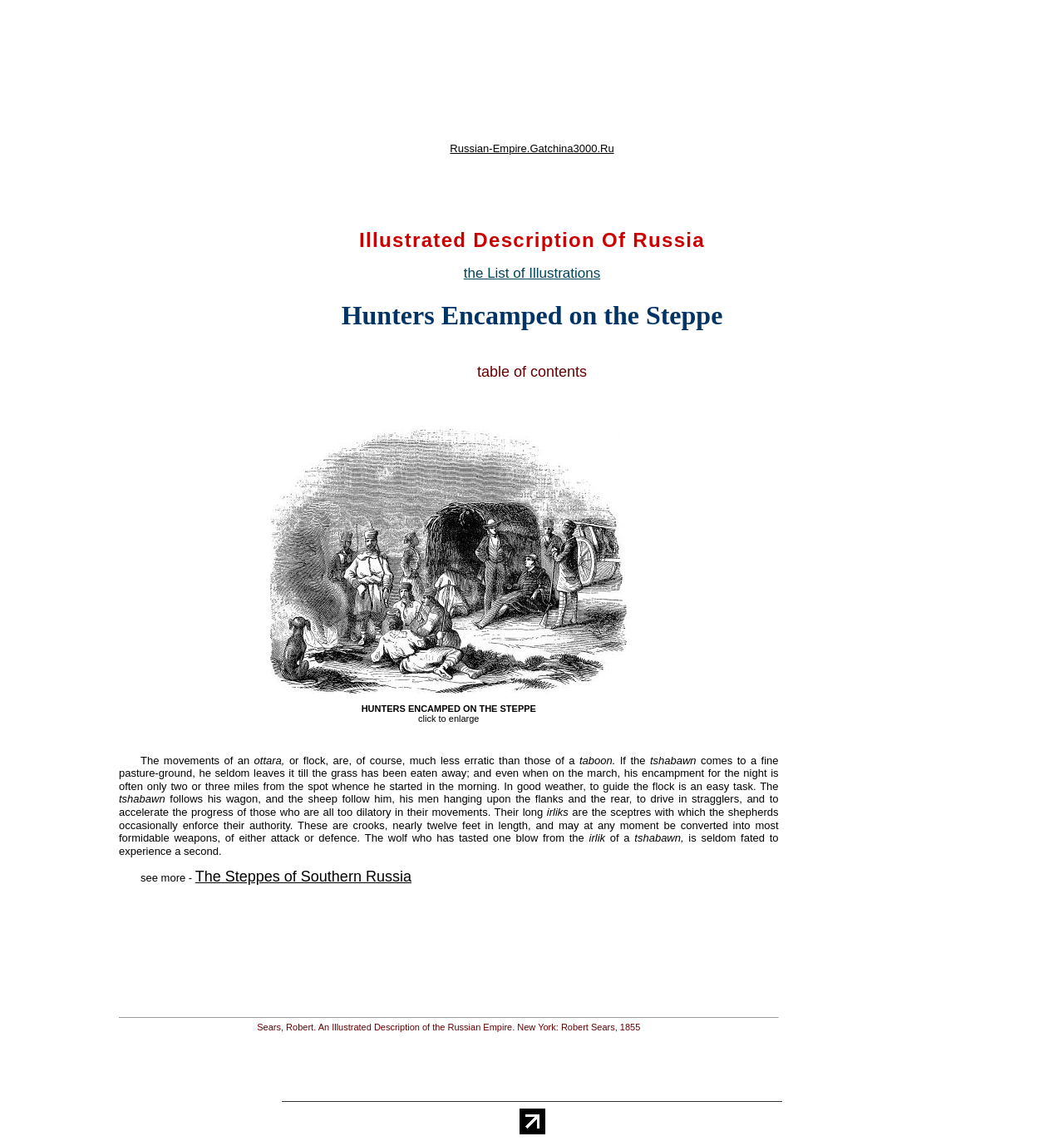Using the element description aria-label="Advertisement" name="aswift_1" title="Advertisement", predict the bounding box coordinates for the UI element. Provide the coordinates in (top-left x, top-left y, bottom-right x, bottom-right y) format with values ranging from 0 to 1.

[0.137, 0.804, 0.706, 0.87]